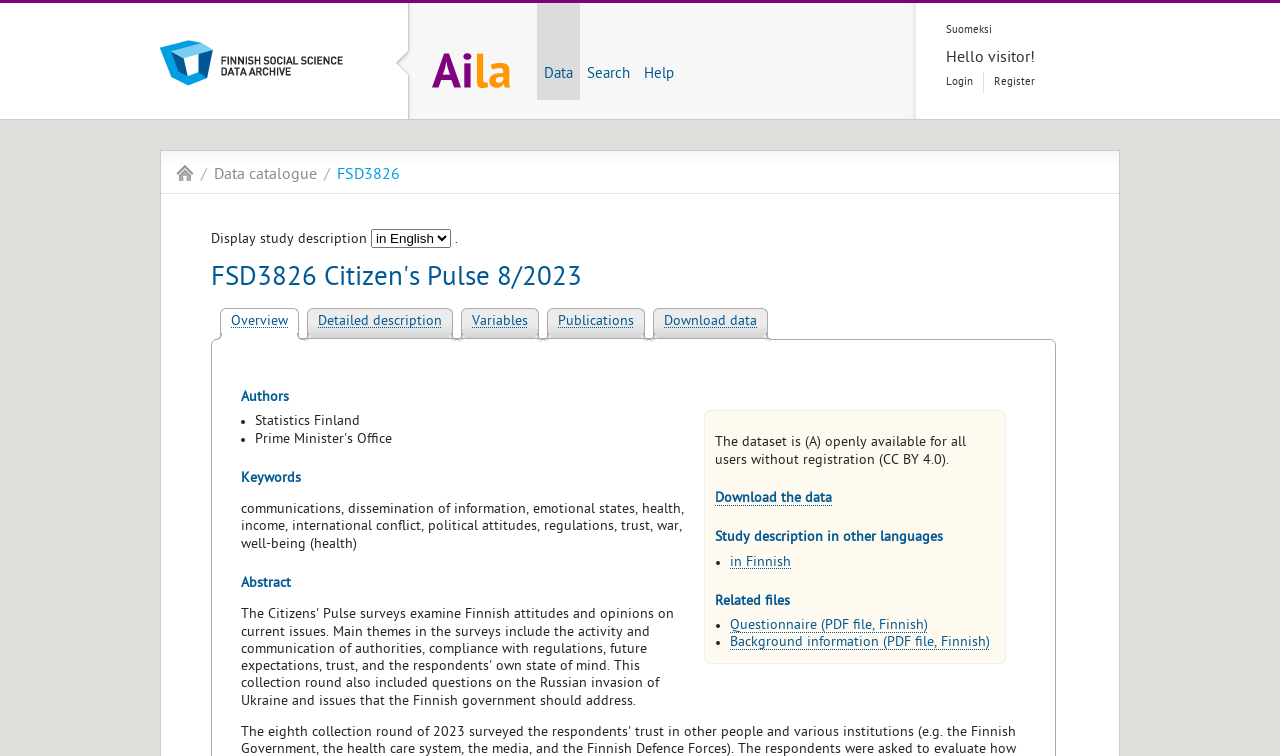Please locate the clickable area by providing the bounding box coordinates to follow this instruction: "Download the data".

[0.519, 0.415, 0.591, 0.438]